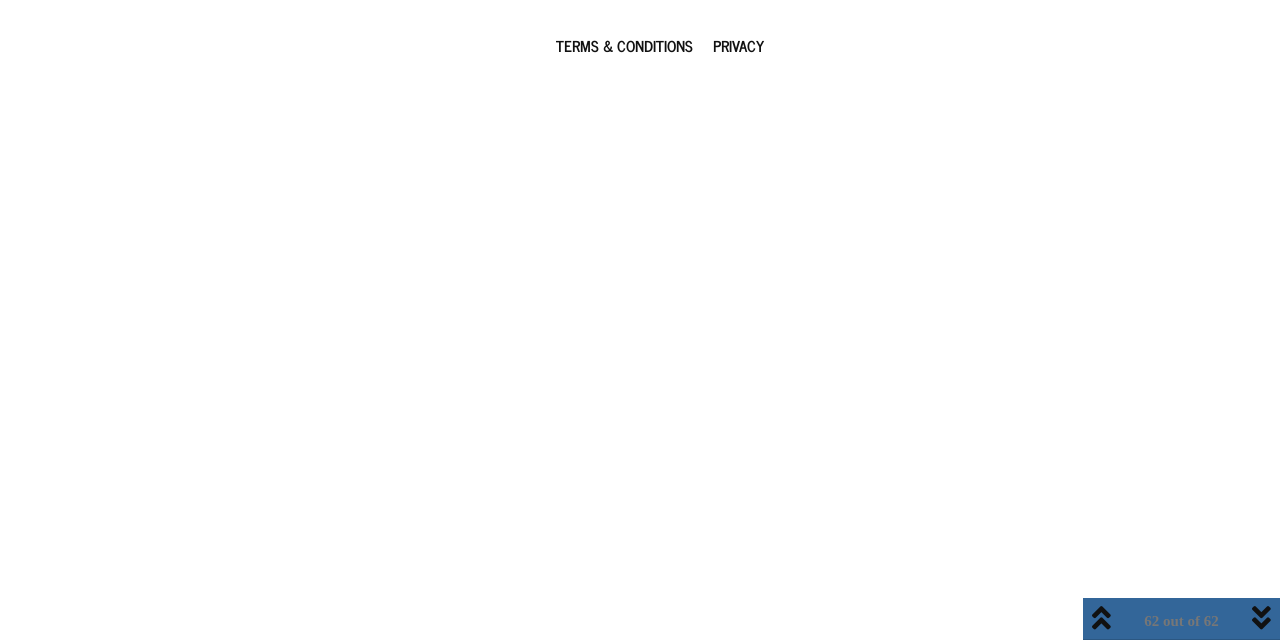Given the element description: "PRIVACY", predict the bounding box coordinates of the UI element it refers to, using four float numbers between 0 and 1, i.e., [left, top, right, bottom].

[0.557, 0.052, 0.597, 0.091]